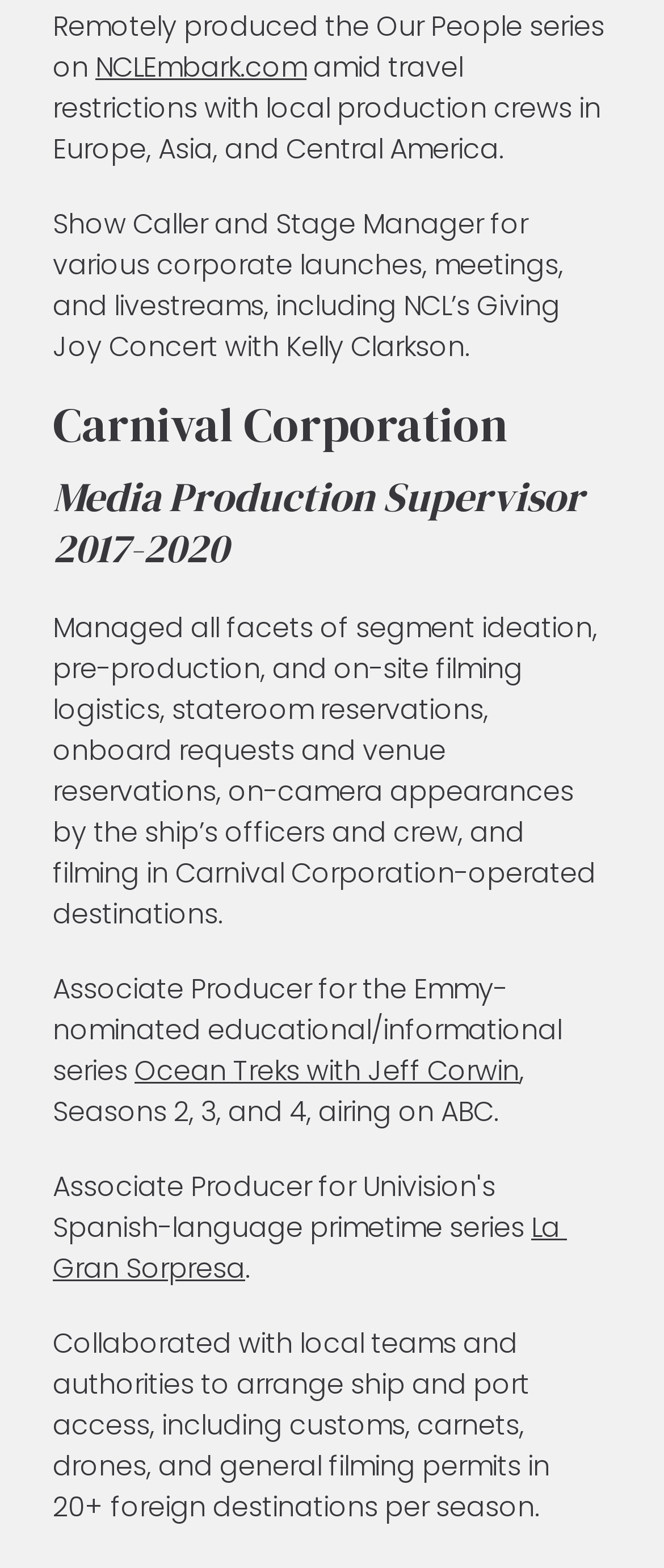Provide your answer in a single word or phrase: 
What is the name of the series produced remotely?

Our People